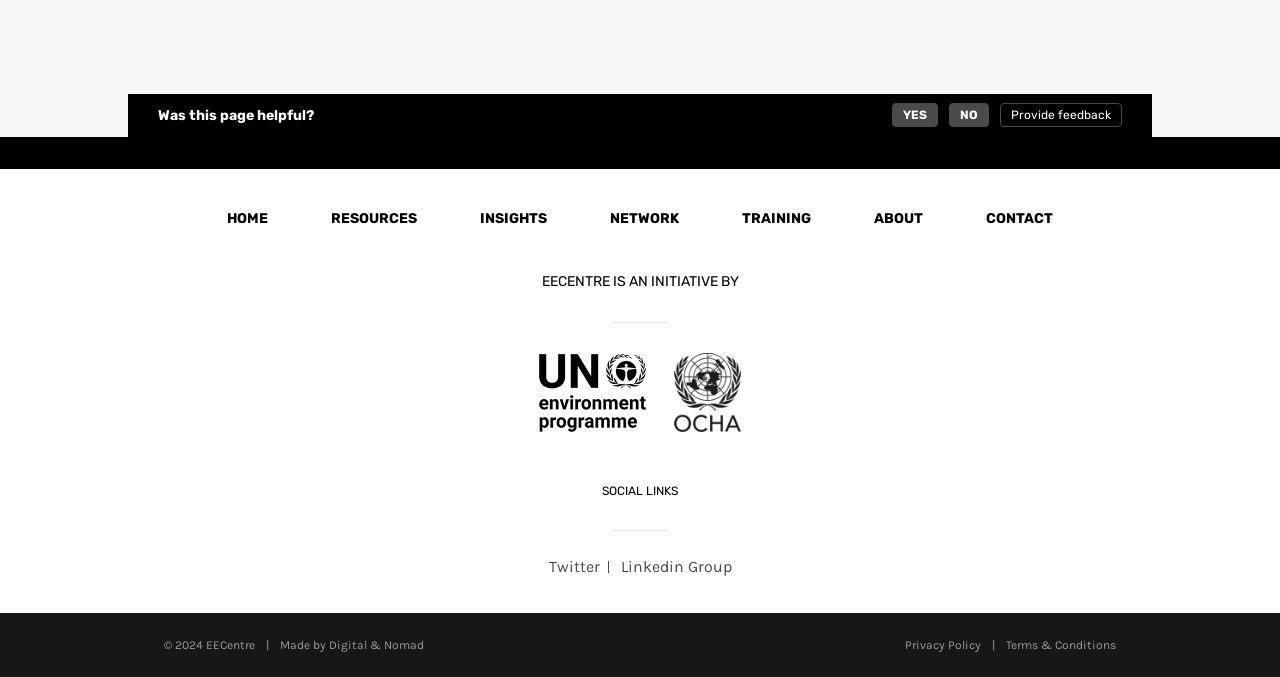Find and provide the bounding box coordinates for the UI element described here: "Twitter". The coordinates should be given as four float numbers between 0 and 1: [left, top, right, bottom].

[0.422, 0.828, 0.475, 0.846]